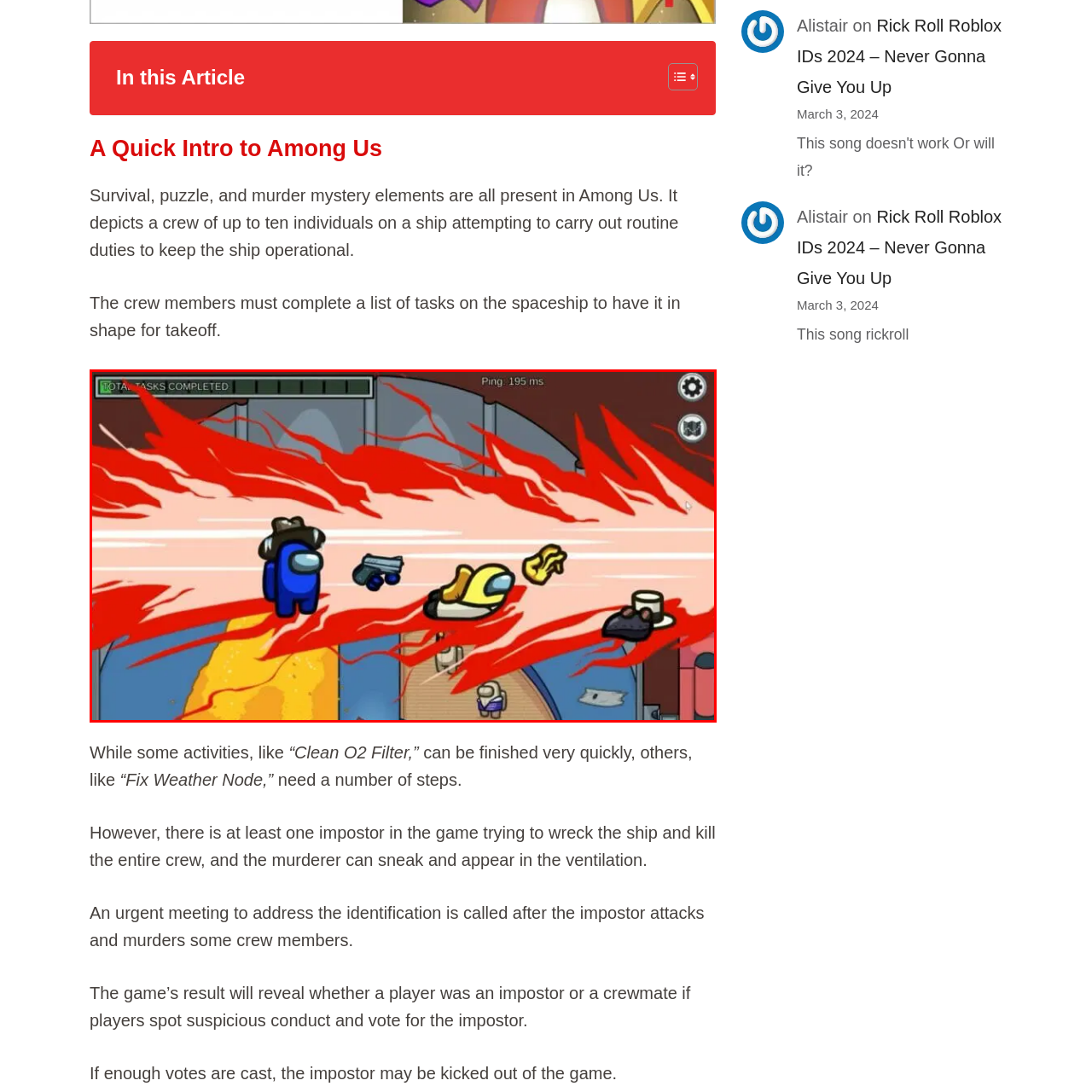What is indicated at the top of the image?
Study the image within the red bounding box and provide a detailed response to the question.

At the top of the image, player statistics are indicated, which includes 'TOTAL TASKS COMPLETED', emphasizing the game's objective of completing tasks while navigating through the unpredictability of the players' surroundings.